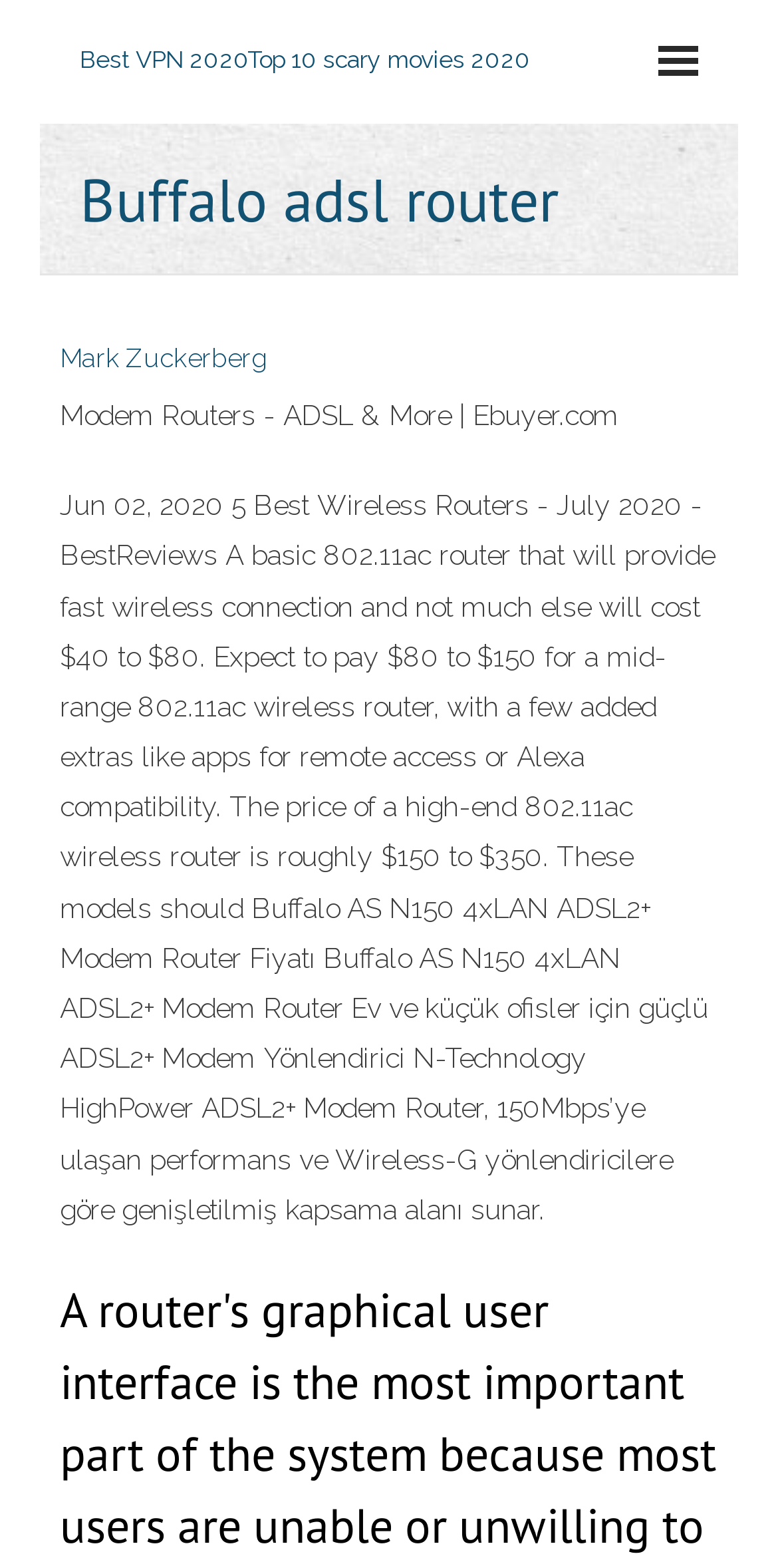Reply to the question with a brief word or phrase: What is the name of the router model mentioned?

Buffalo AS N150 4xLAN ADSL2+ Modem Router